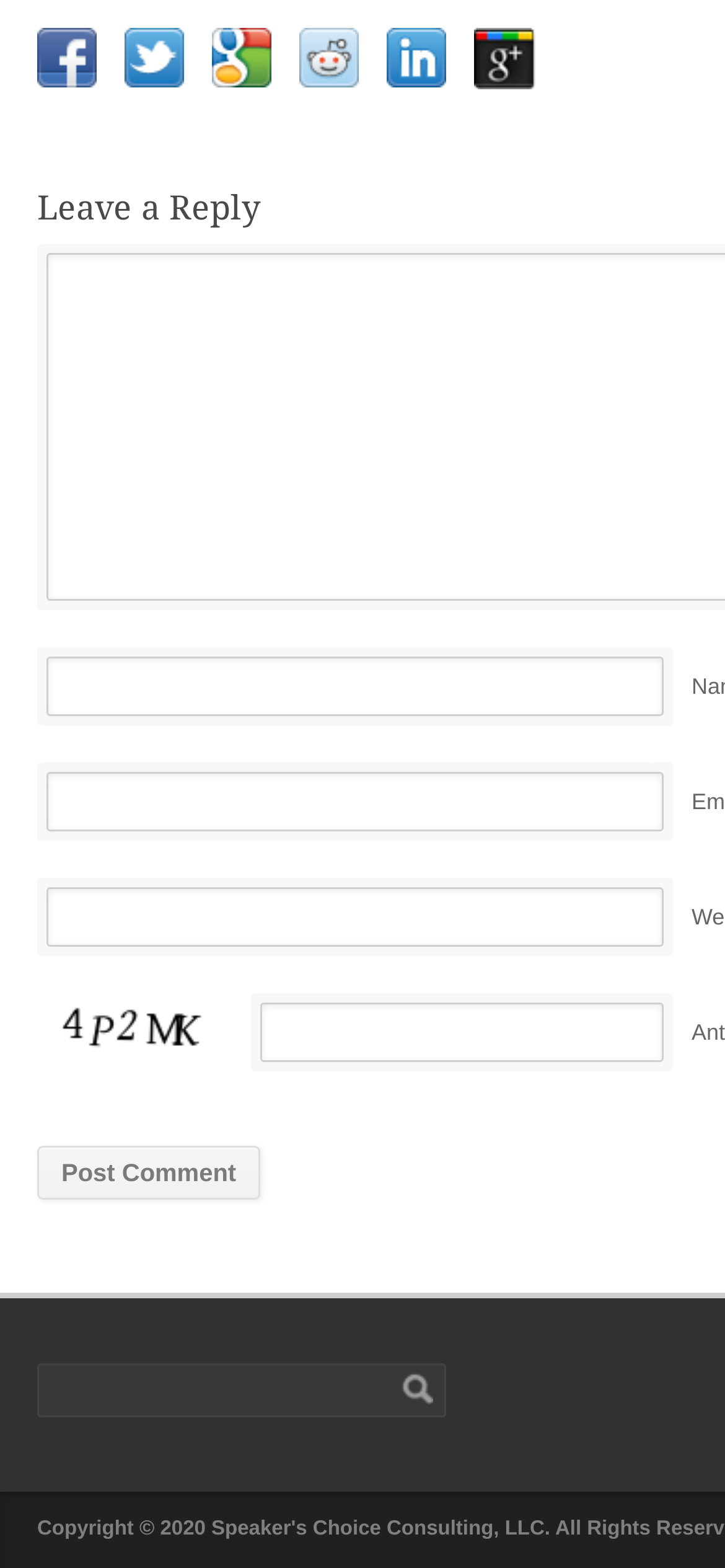Answer the question with a single word or phrase: 
What is the purpose of the textbox at the bottom?

Enter comment